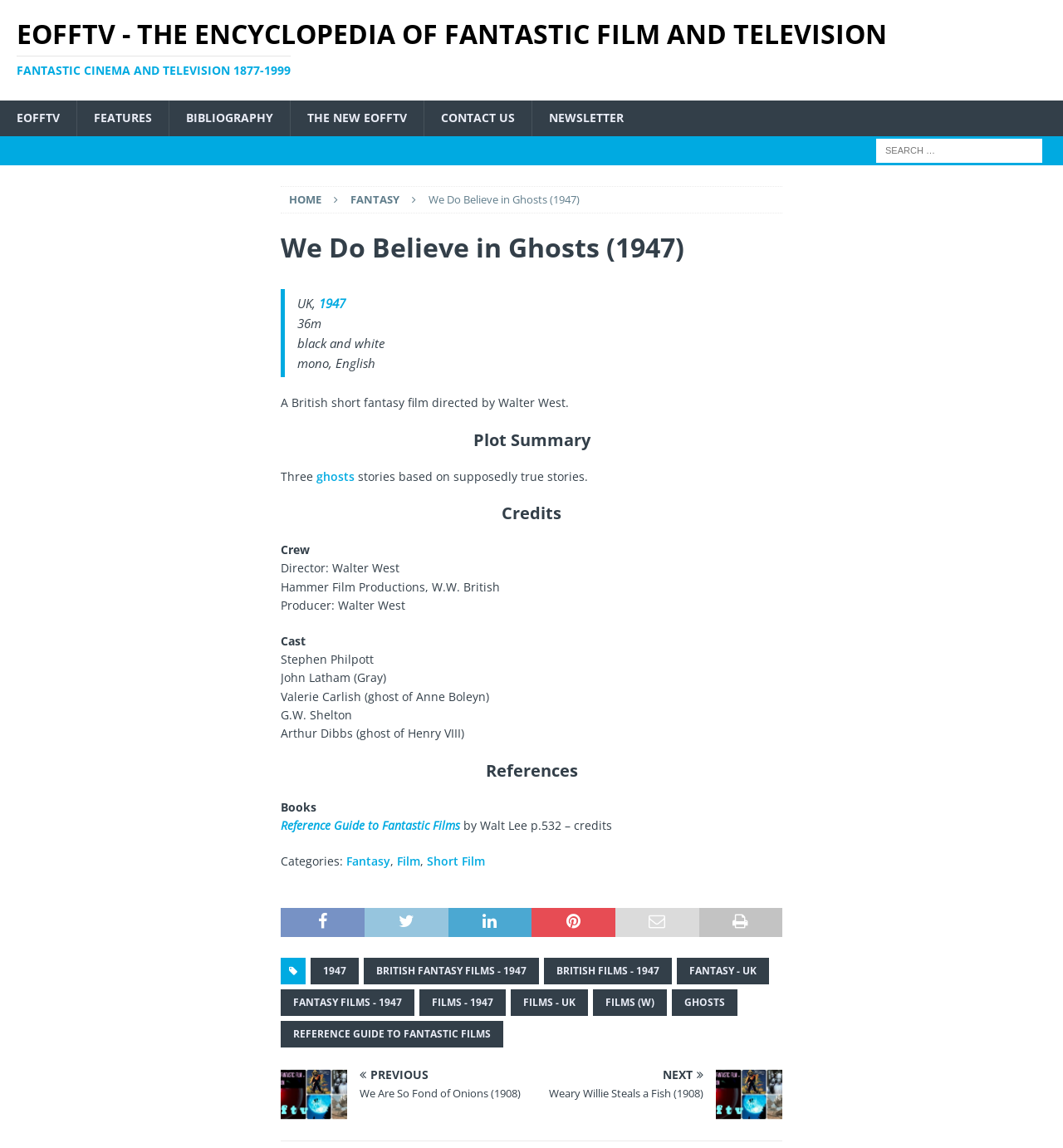What is the genre of the film?
Using the image as a reference, give an elaborate response to the question.

I found the genre of the film by looking at the categories listed at the bottom of the webpage, which includes 'Fantasy'.